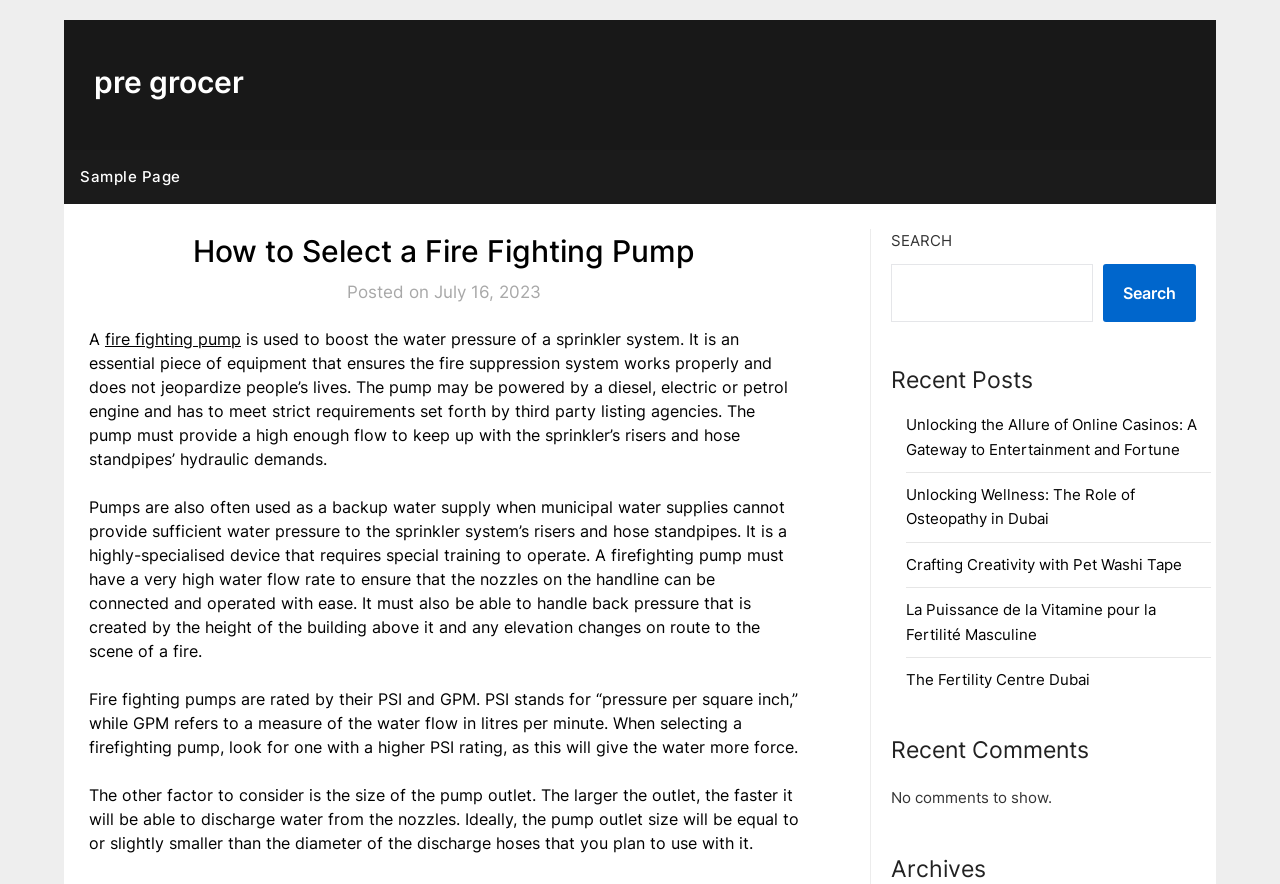Please determine the bounding box coordinates of the area that needs to be clicked to complete this task: 'go to the sample page'. The coordinates must be four float numbers between 0 and 1, formatted as [left, top, right, bottom].

[0.05, 0.17, 0.154, 0.231]